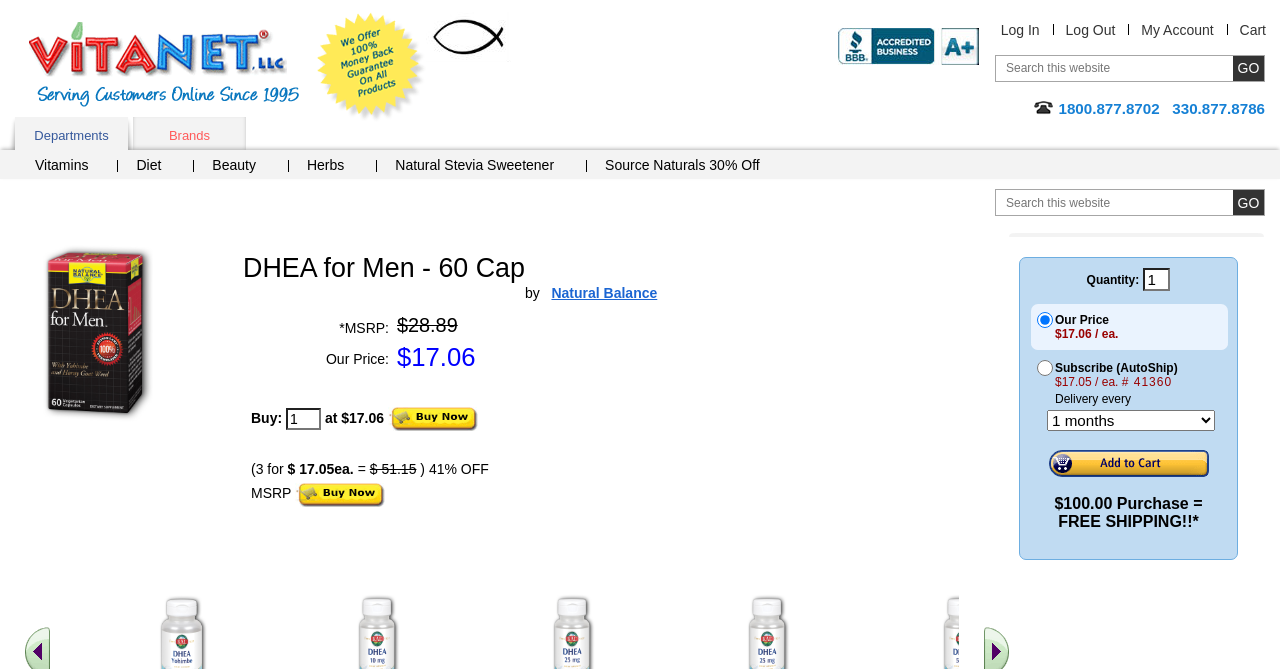Pinpoint the bounding box coordinates of the clickable element needed to complete the instruction: "Add to cart". The coordinates should be provided as four float numbers between 0 and 1: [left, top, right, bottom].

[0.819, 0.672, 0.944, 0.713]